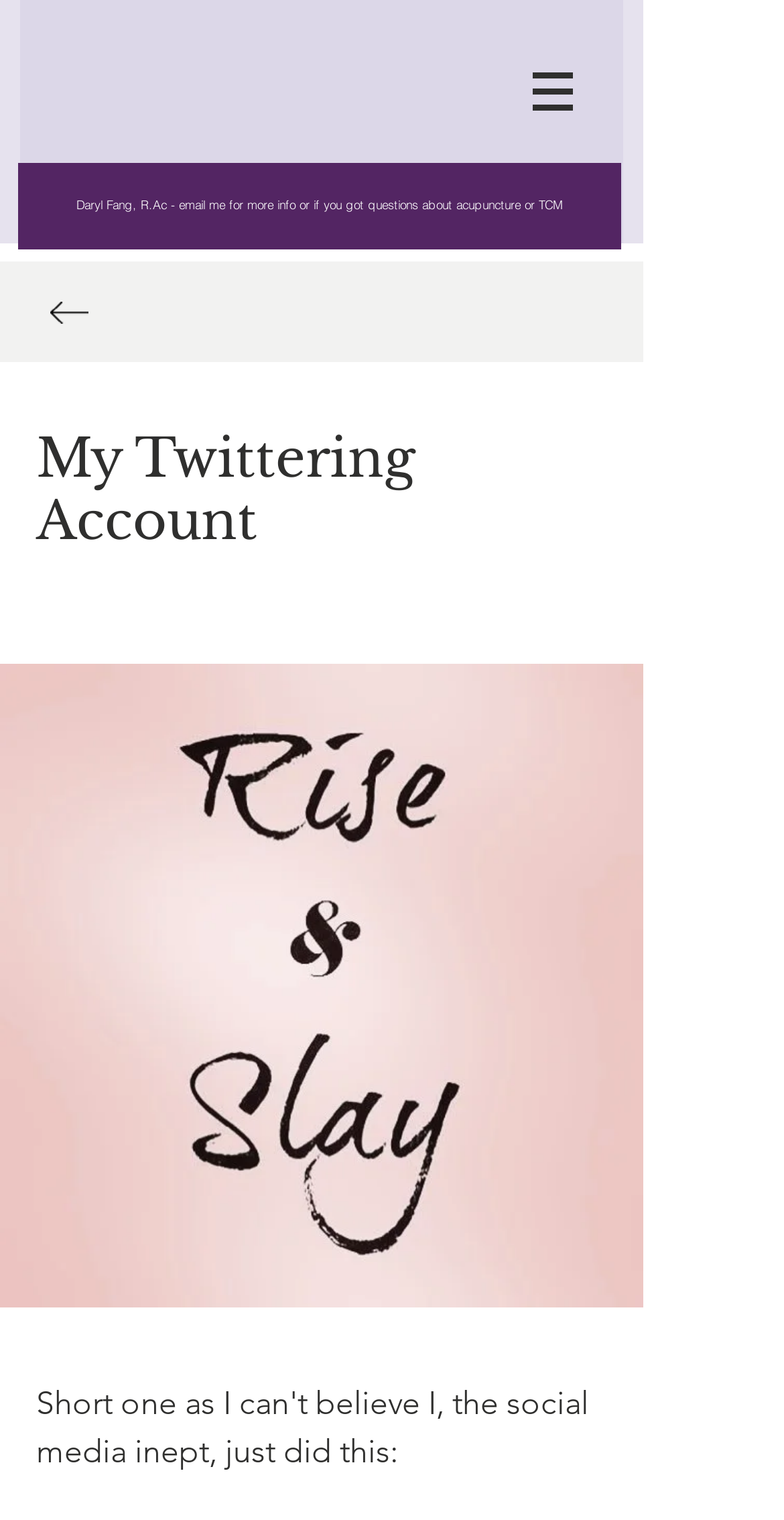Identify and provide the text content of the webpage's primary headline.

My Twittering Account